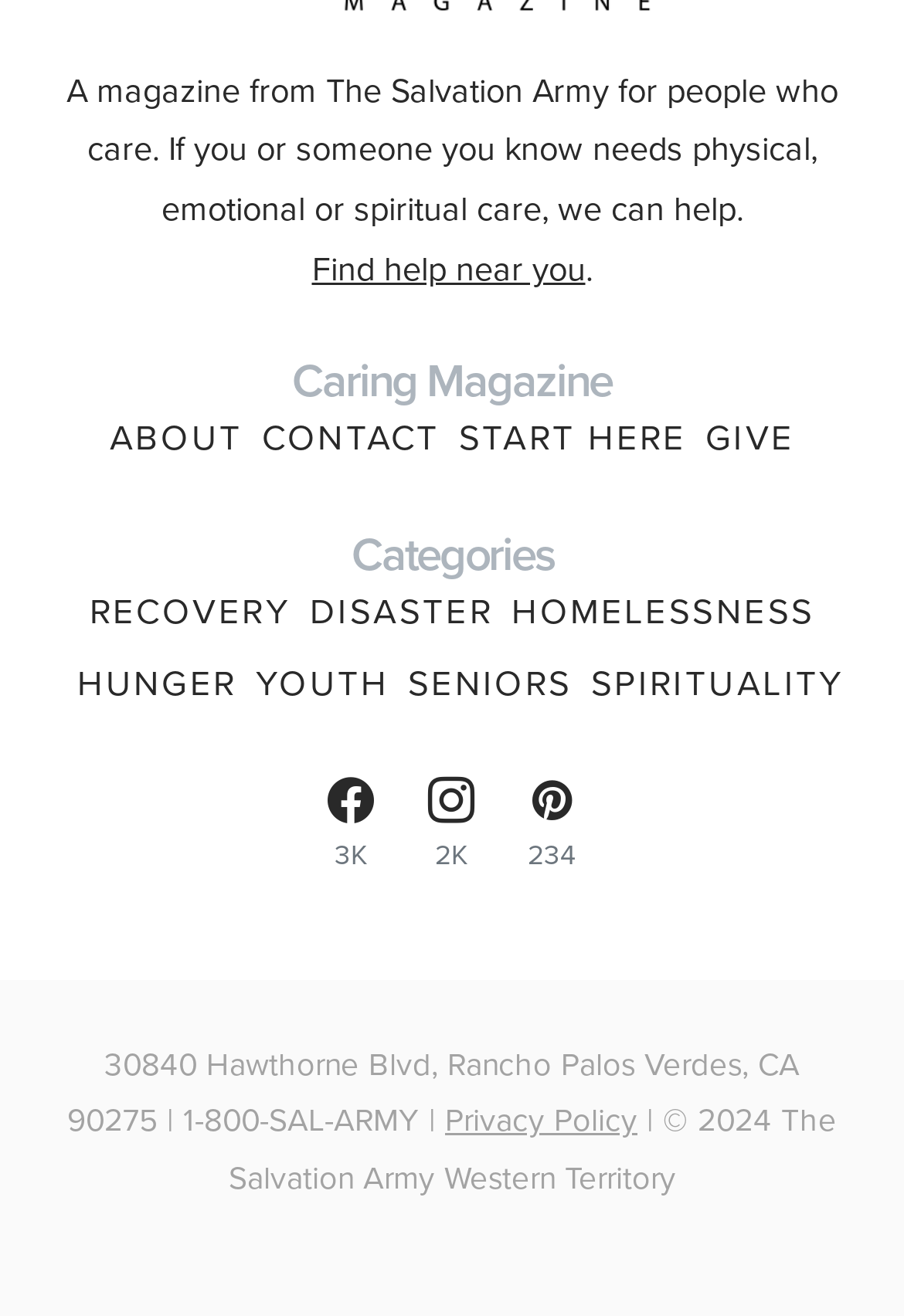Please respond to the question using a single word or phrase:
What is the address of The Salvation Army?

30840 Hawthorne Blvd, Rancho Palos Verdes, CA 90275